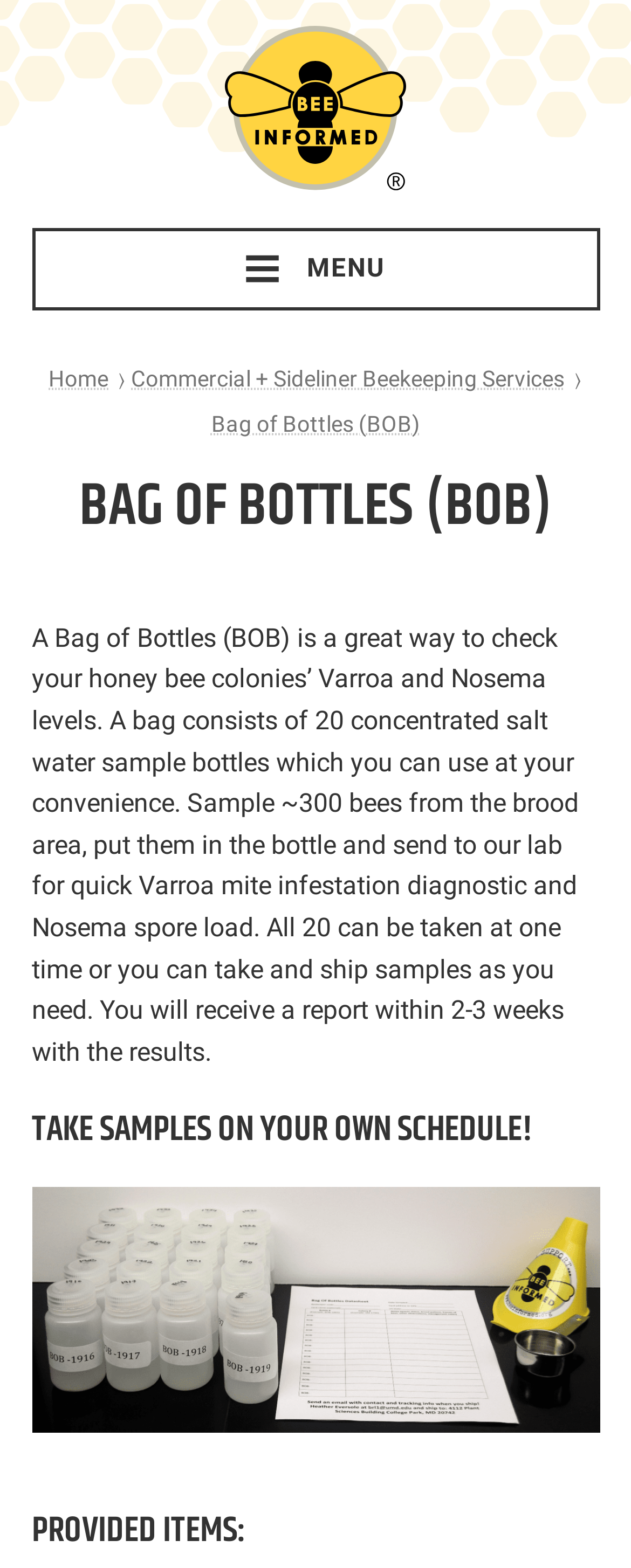Bounding box coordinates should be provided in the format (top-left x, top-left y, bottom-right x, bottom-right y) with all values between 0 and 1. Identify the bounding box for this UI element: Bee Informed Partnership logo

[0.356, 0.106, 0.644, 0.125]